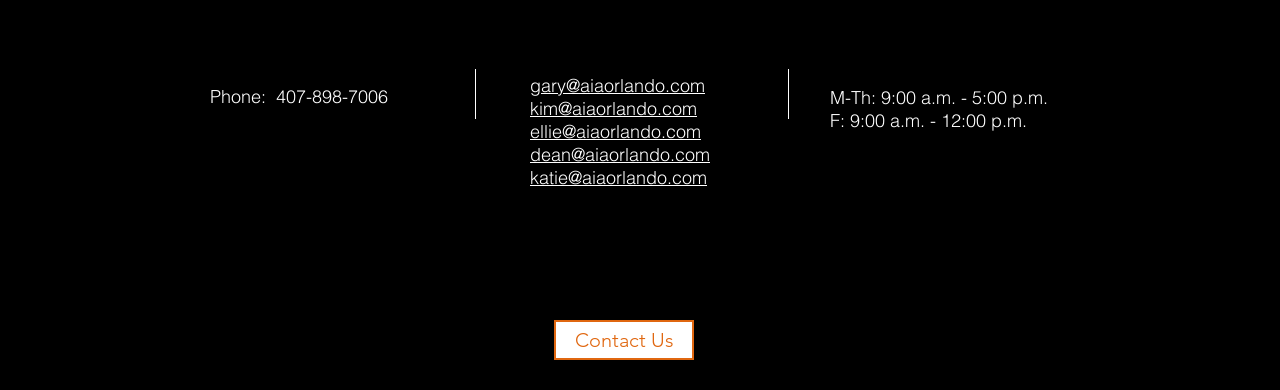Identify the bounding box coordinates of the part that should be clicked to carry out this instruction: "Send an email to Dean".

[0.414, 0.366, 0.555, 0.425]